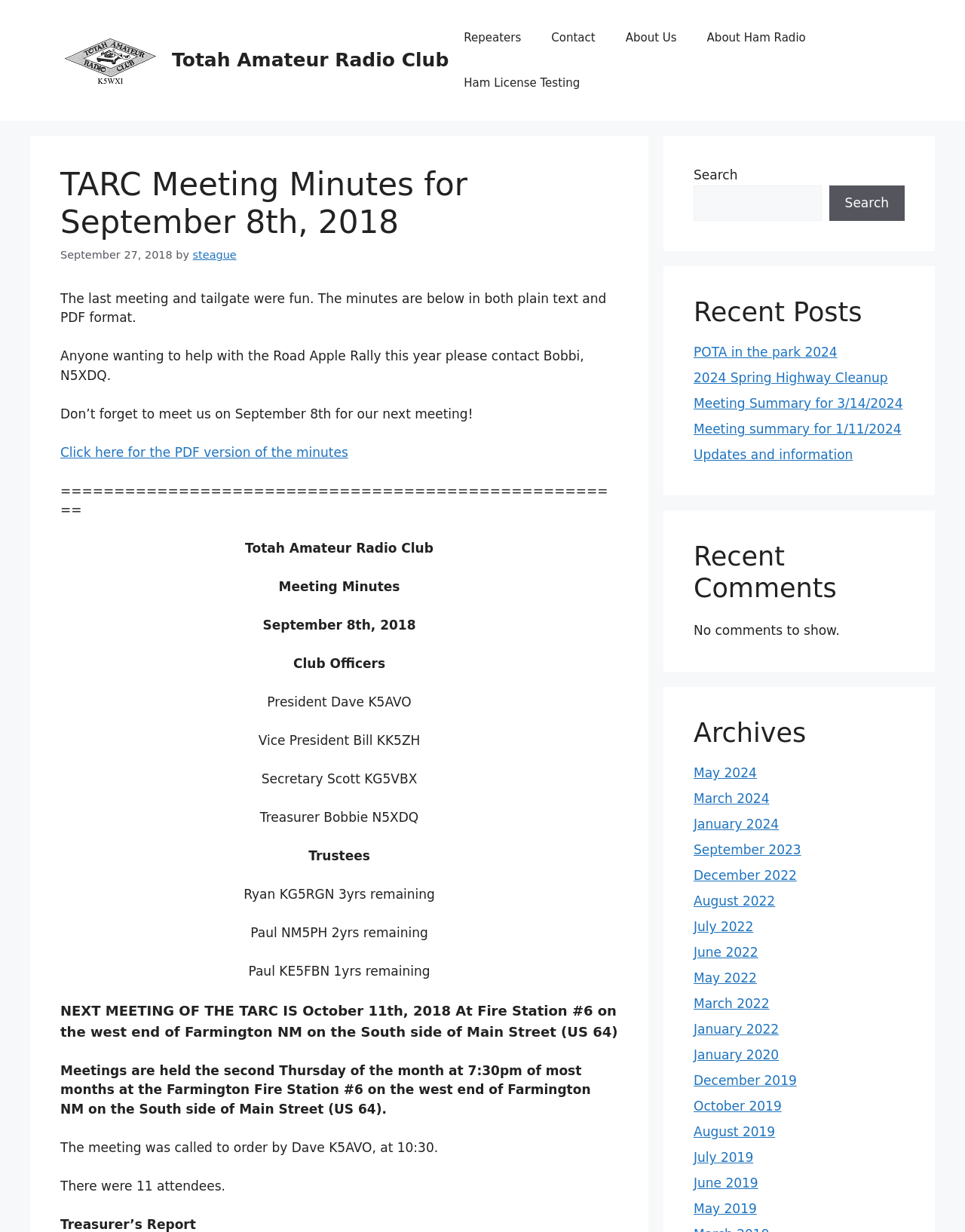Please specify the bounding box coordinates of the area that should be clicked to accomplish the following instruction: "Click the link to view the meeting minutes for May 2024". The coordinates should consist of four float numbers between 0 and 1, i.e., [left, top, right, bottom].

[0.719, 0.621, 0.784, 0.633]